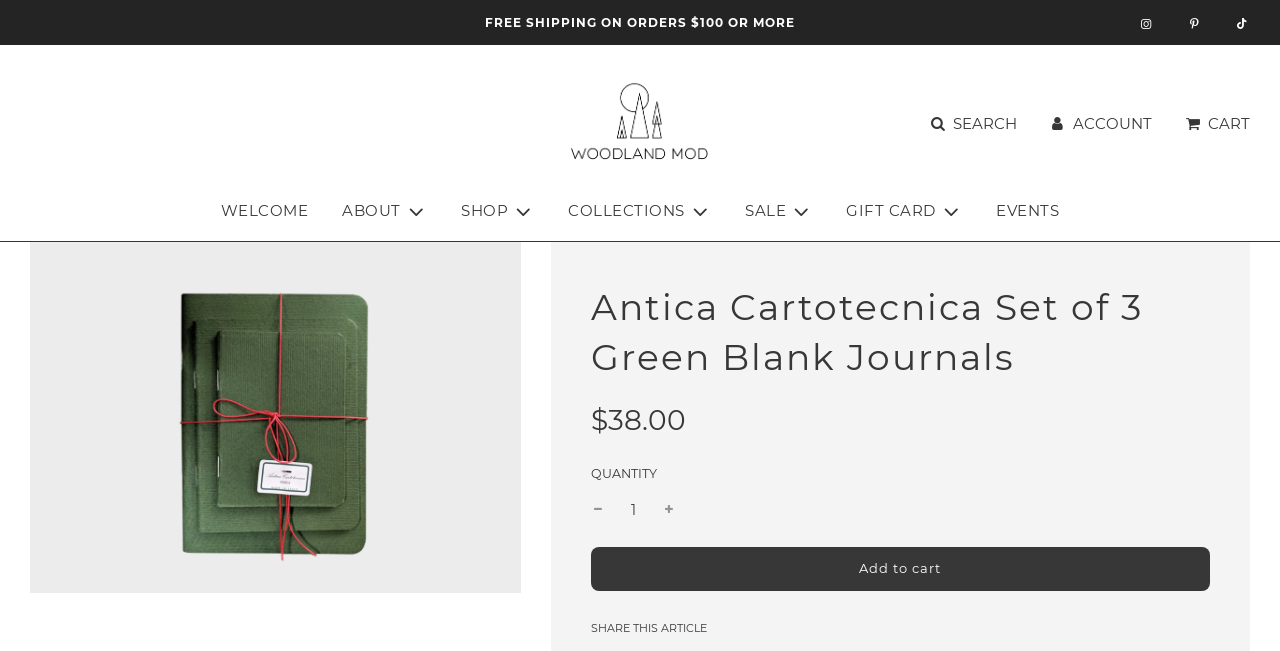What is the purpose of the 'Add to cart' button?
Look at the image and respond with a single word or a short phrase.

Add product to cart